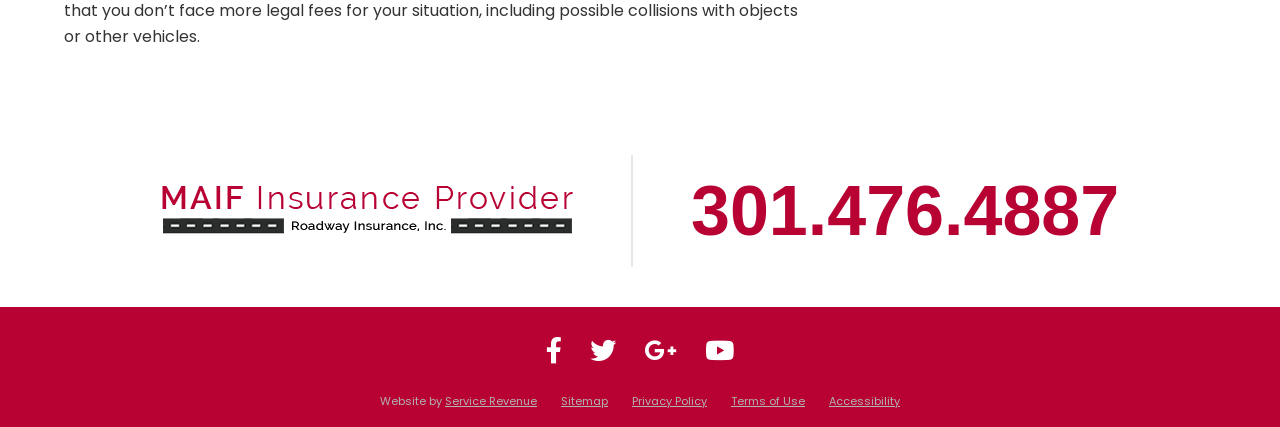What is the text next to the 'MAIF Insurance Online' image?
Refer to the image and give a detailed response to the question.

I looked at the image element with the OCR text 'MAIF Insurance Online' located at [0.126, 0.436, 0.448, 0.554] and found no adjacent text element.